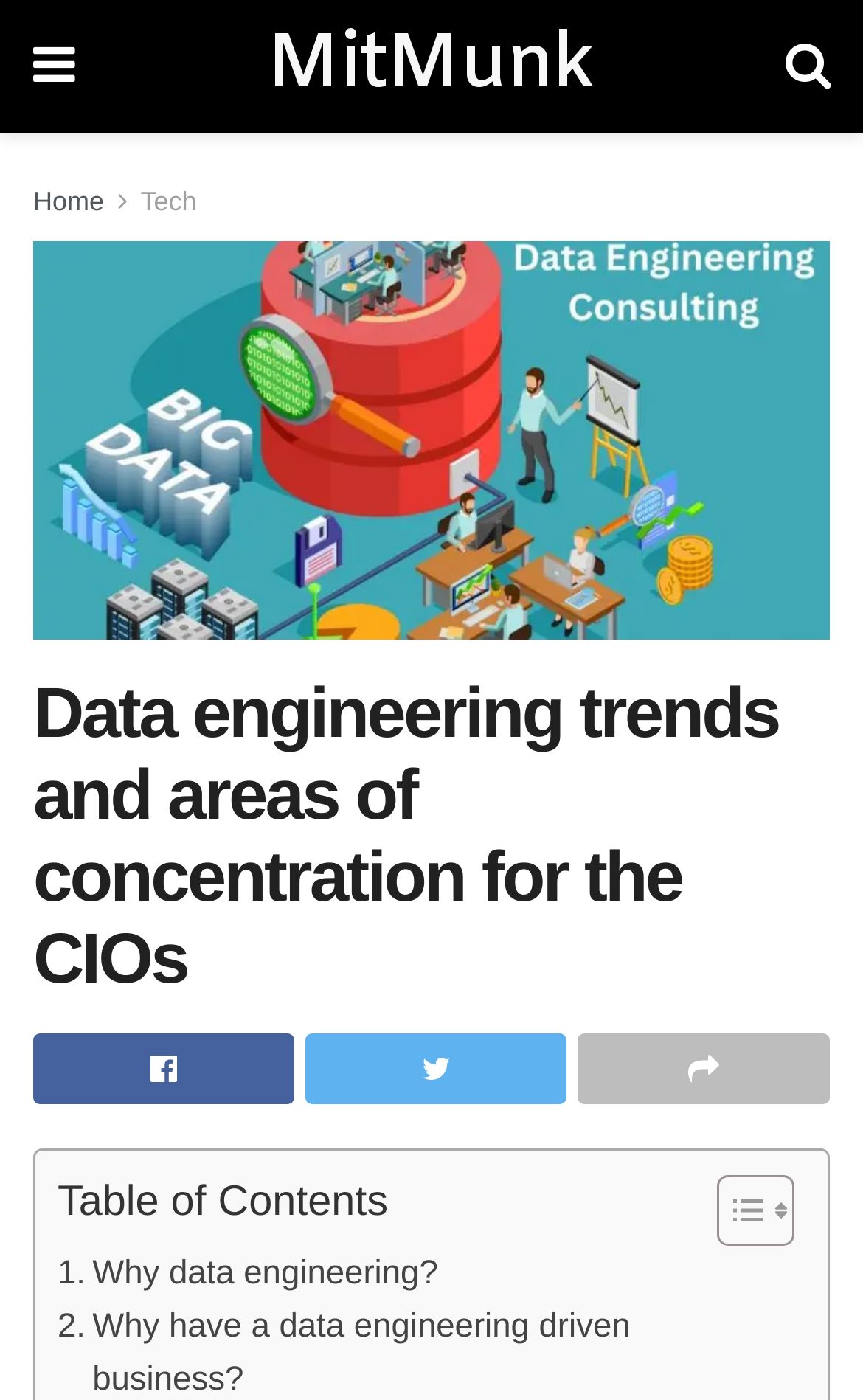Is there an image related to big data?
Please respond to the question with a detailed and thorough explanation.

There is an image with the text 'big data' which is located below the top navigation bar, indicating that the image is related to big data.